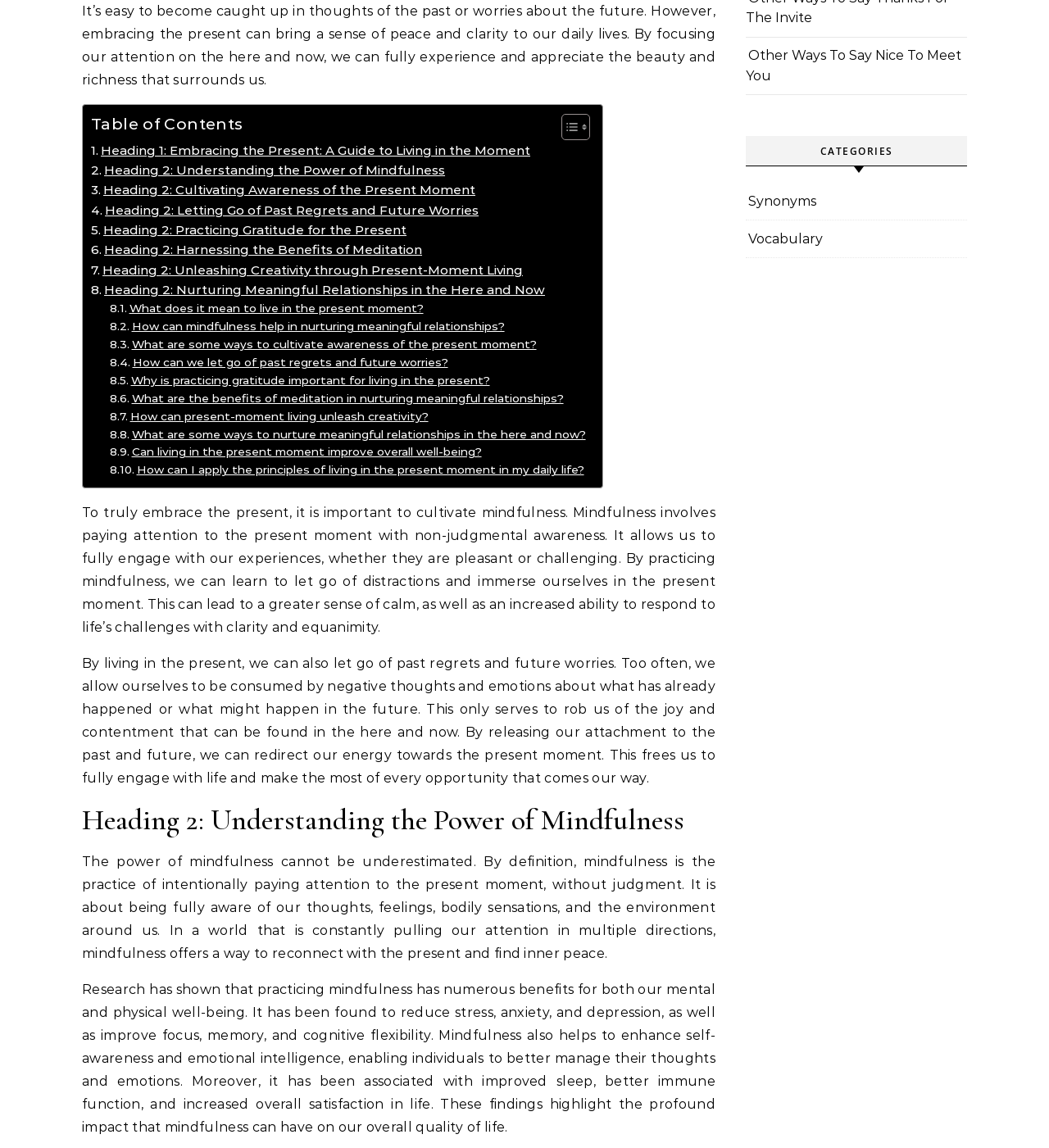Identify and provide the bounding box coordinates of the UI element described: "Synonyms". The coordinates should be formatted as [left, top, right, bottom], with each number being a float between 0 and 1.

[0.713, 0.159, 0.778, 0.191]